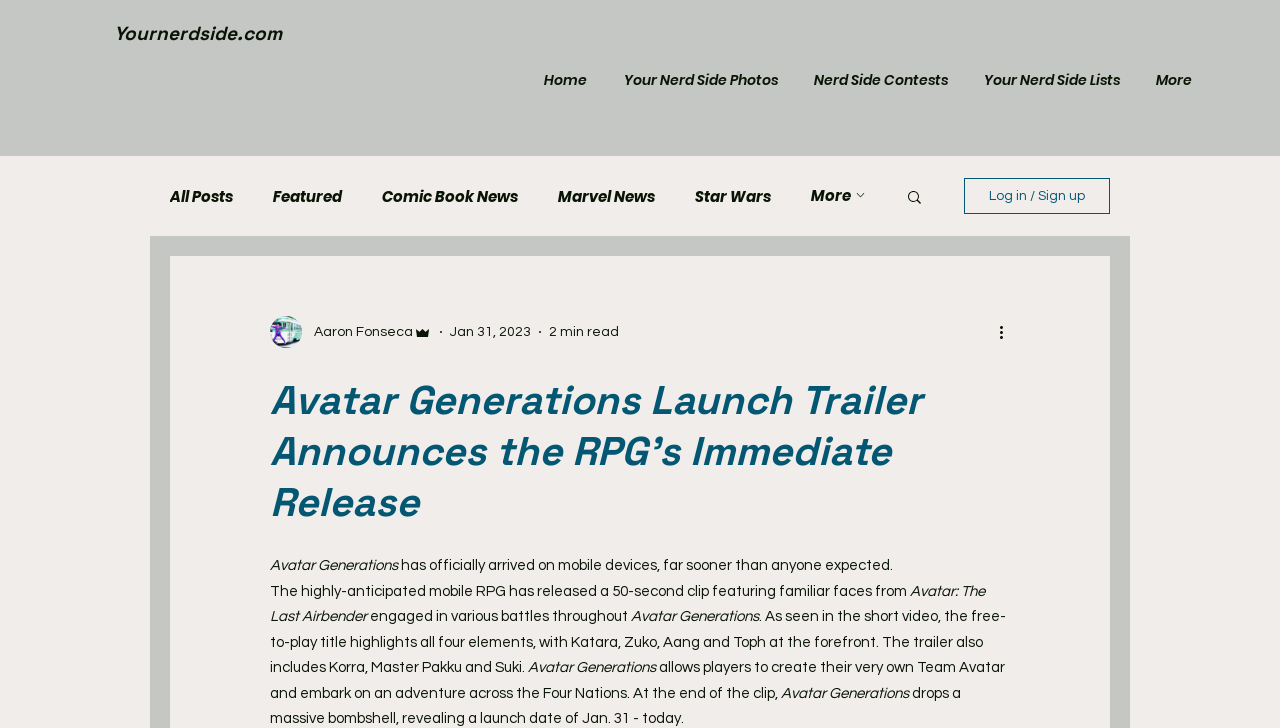Provide a brief response in the form of a single word or phrase:
How long does it take to read the article?

2 min